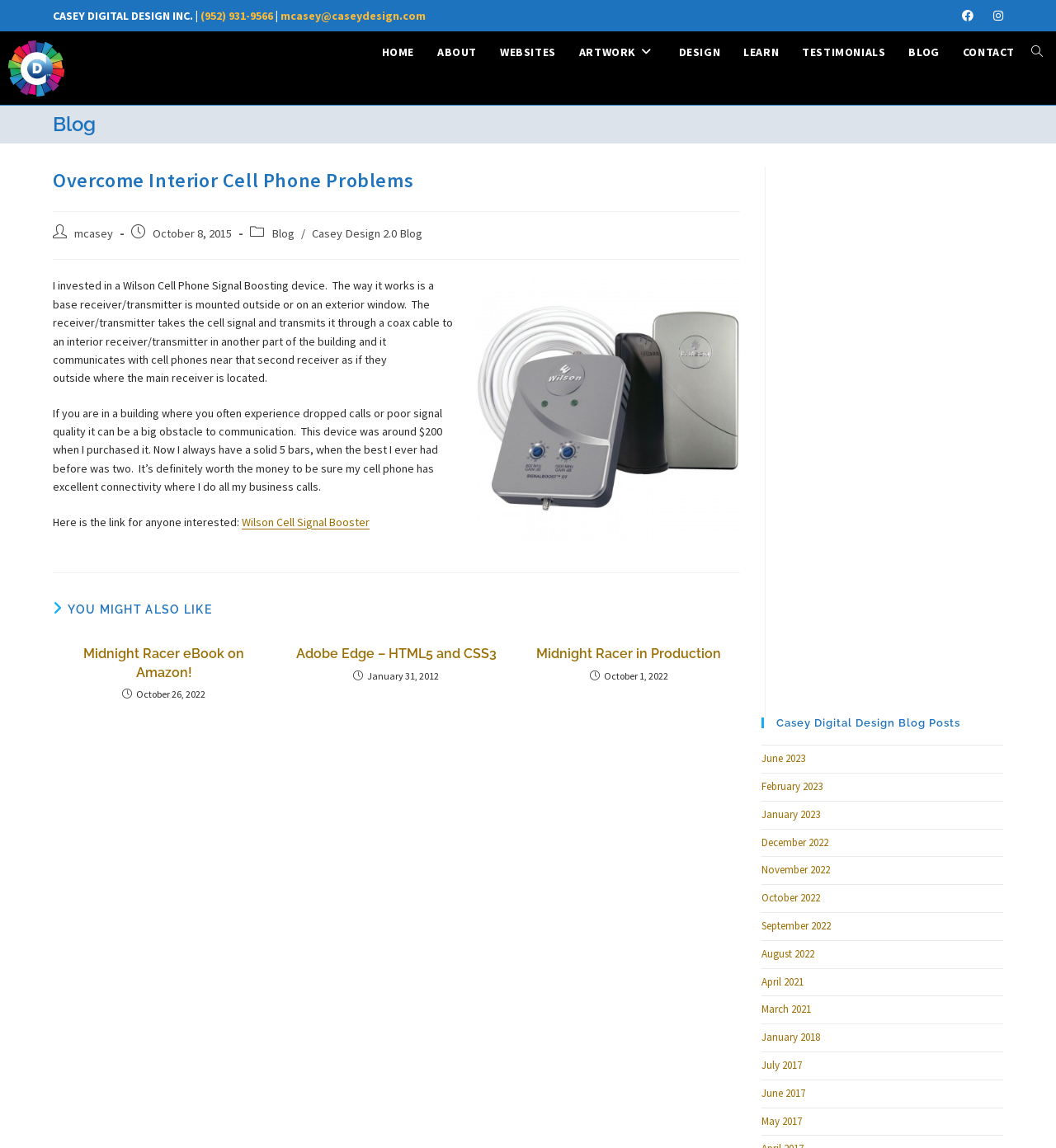How many social links are there?
Give a one-word or short phrase answer based on the image.

2